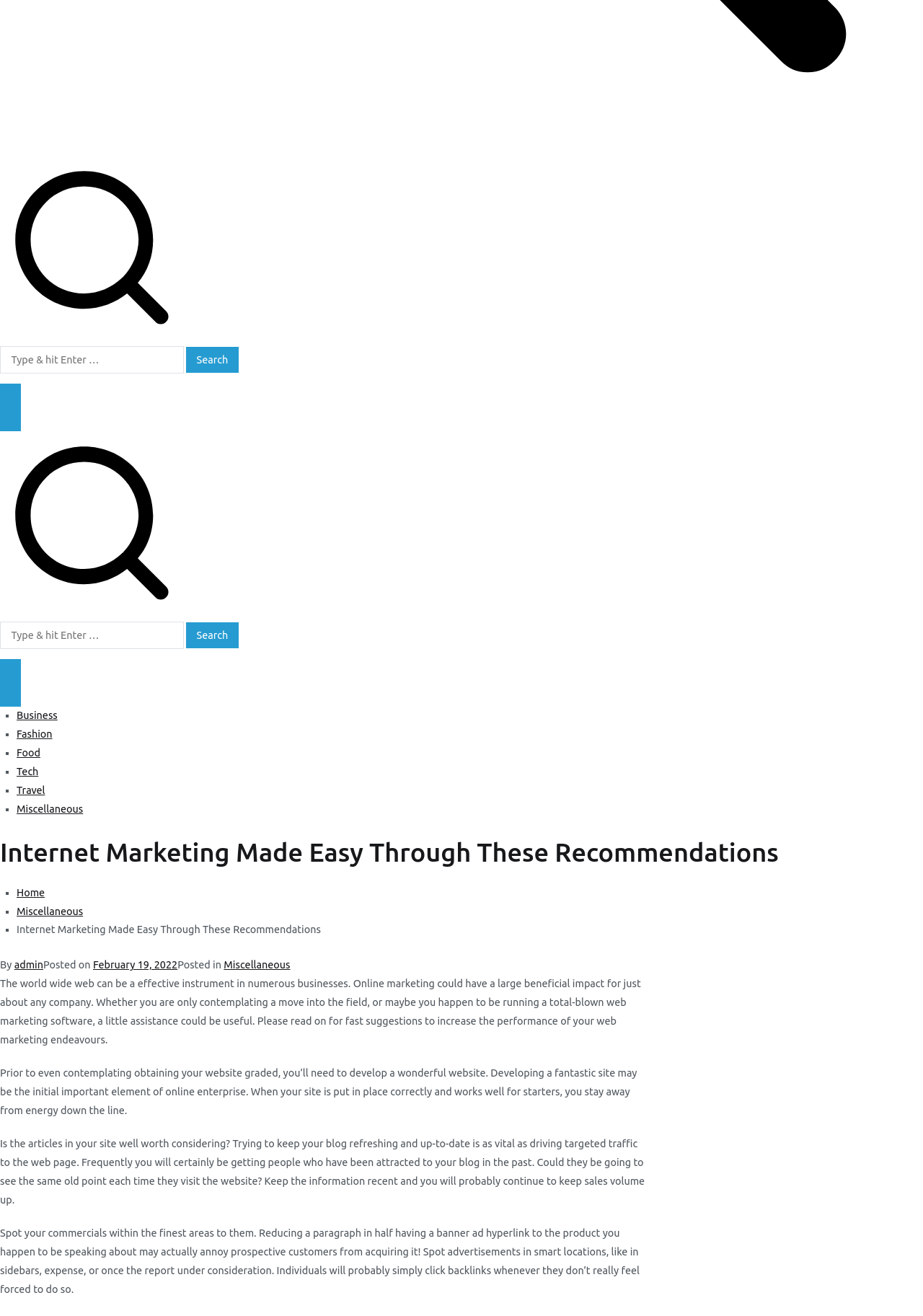Determine the bounding box coordinates of the clickable element to complete this instruction: "Search for something". Provide the coordinates in the format of four float numbers between 0 and 1, [left, top, right, bottom].

[0.0, 0.263, 0.199, 0.284]